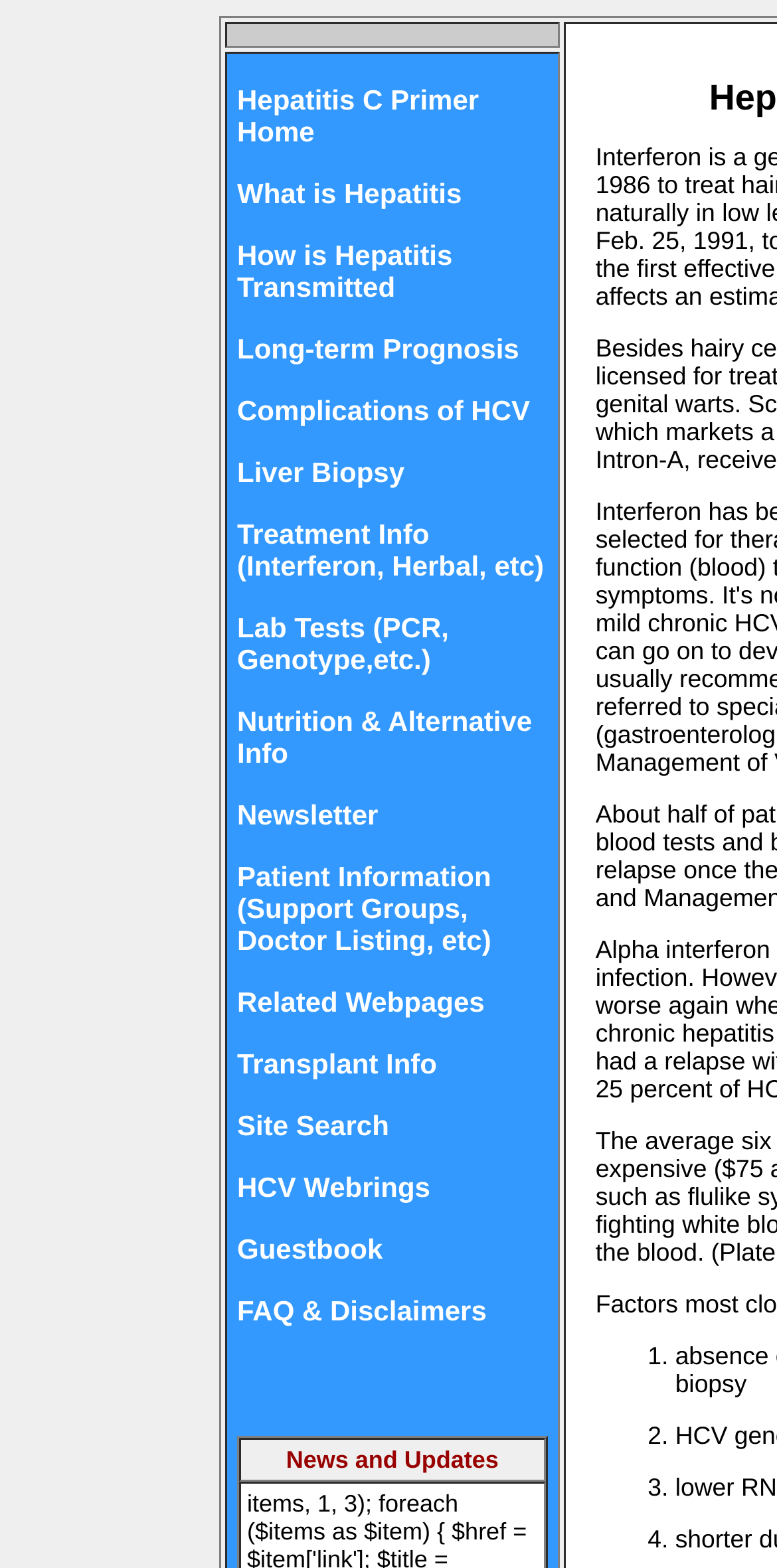Specify the bounding box coordinates of the element's region that should be clicked to achieve the following instruction: "Go to GUIDES". The bounding box coordinates consist of four float numbers between 0 and 1, in the format [left, top, right, bottom].

None